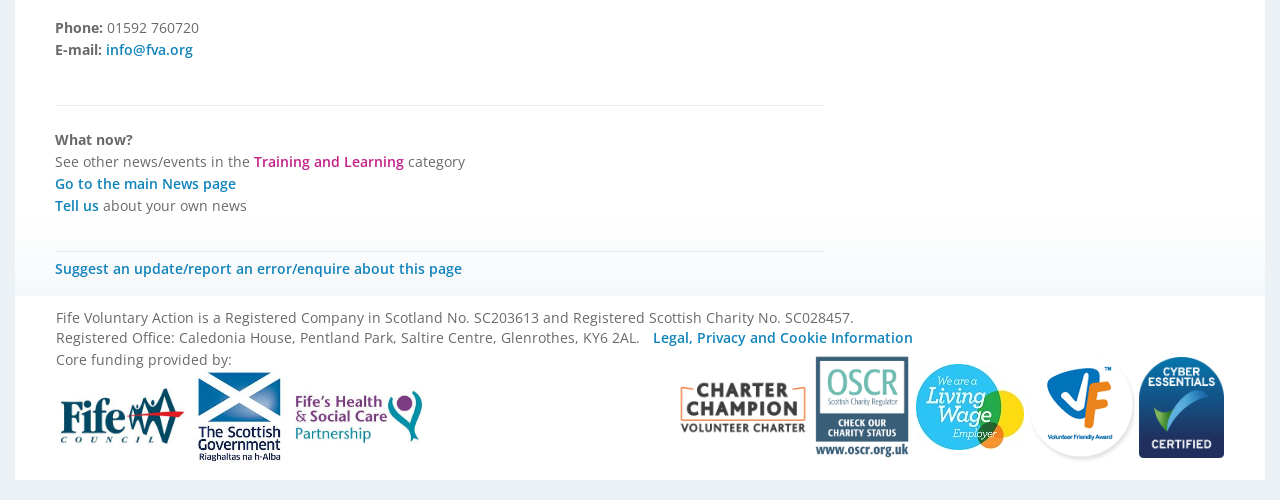What is the email address of Fife Voluntary Action?
Your answer should be a single word or phrase derived from the screenshot.

info@fva.org